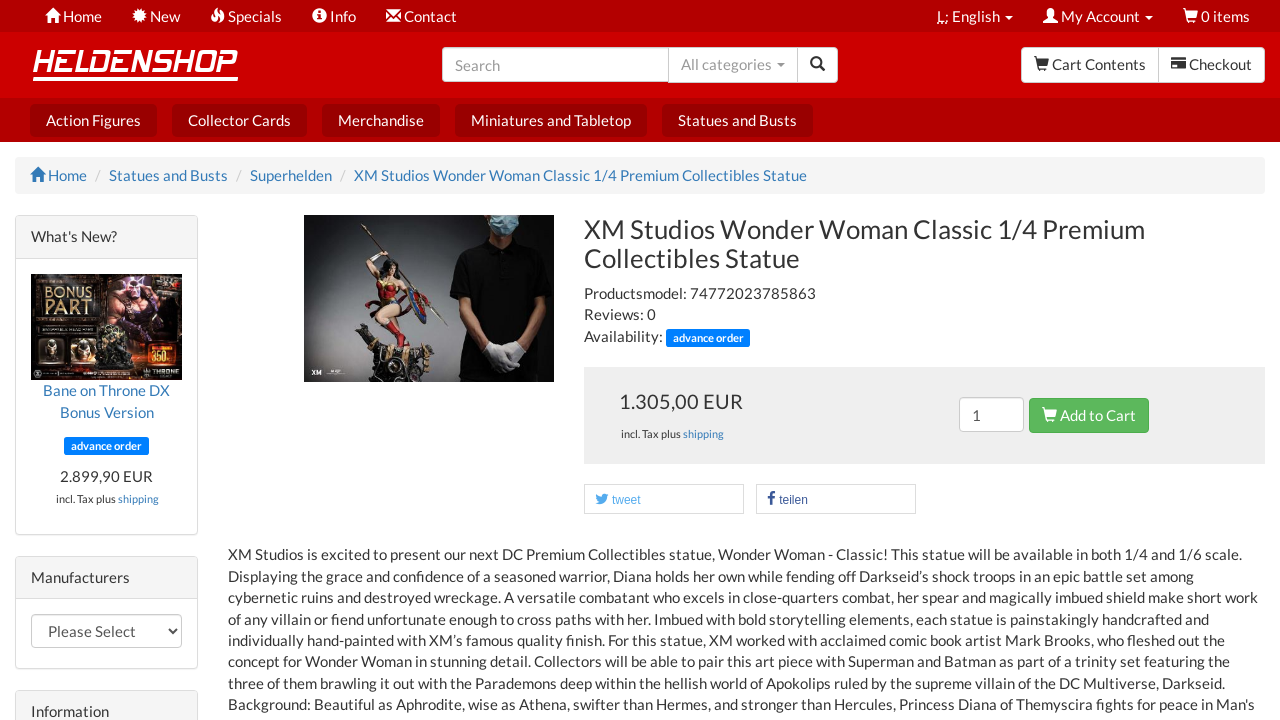Can you give a detailed response to the following question using the information from the image? What is the availability of the product?

I found the answer by looking at the static text element with the text 'Availability:' and the adjacent text 'advance order', indicating that the product is available for advance order.